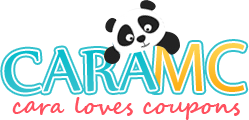What phrase is written in red script?
Please give a well-detailed answer to the question.

Beneath the main title, the phrase 'cara loves coupons' is presented in a whimsical red script, emphasizing the brand's focus on discounts and savings.